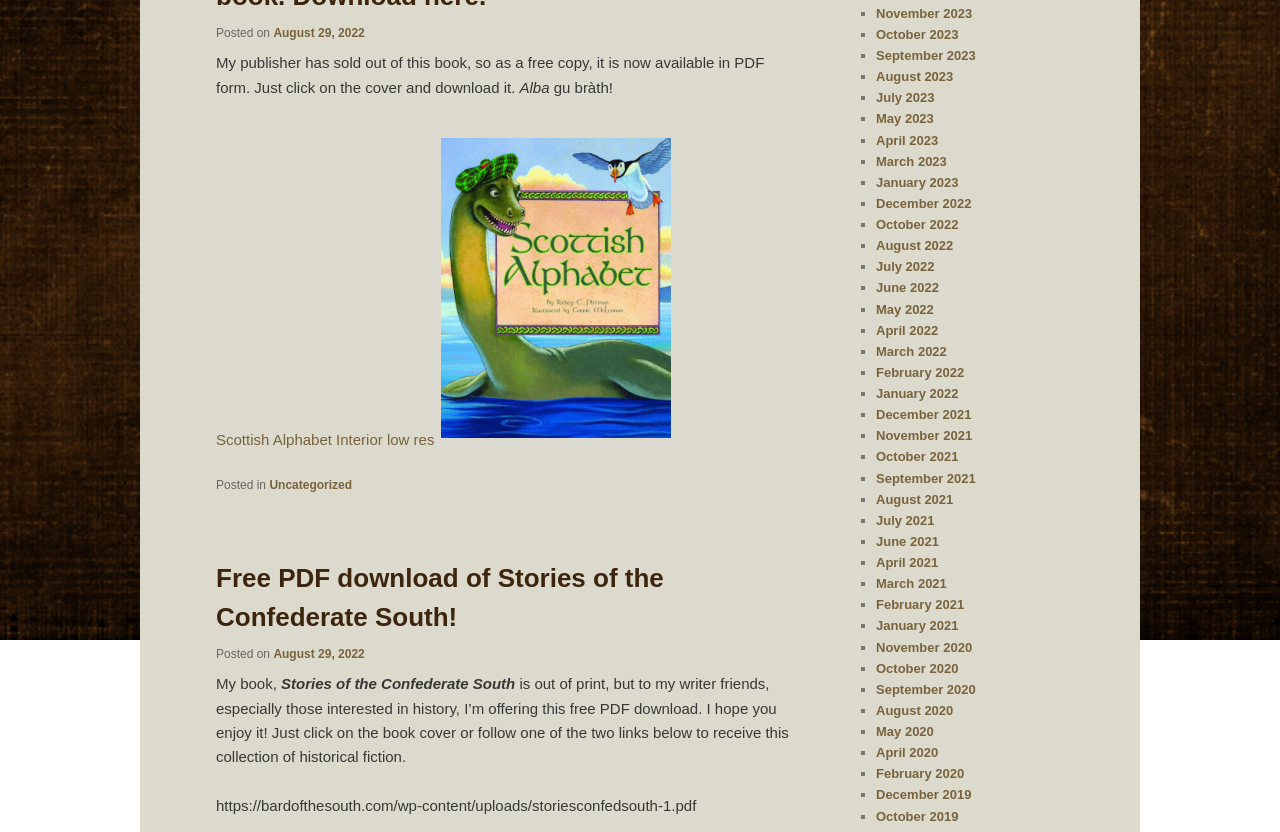Using the format (top-left x, top-left y, bottom-right x, bottom-right y), provide the bounding box coordinates for the described UI element. All values should be floating point numbers between 0 and 1: August 29, 2022

[0.214, 0.031, 0.285, 0.048]